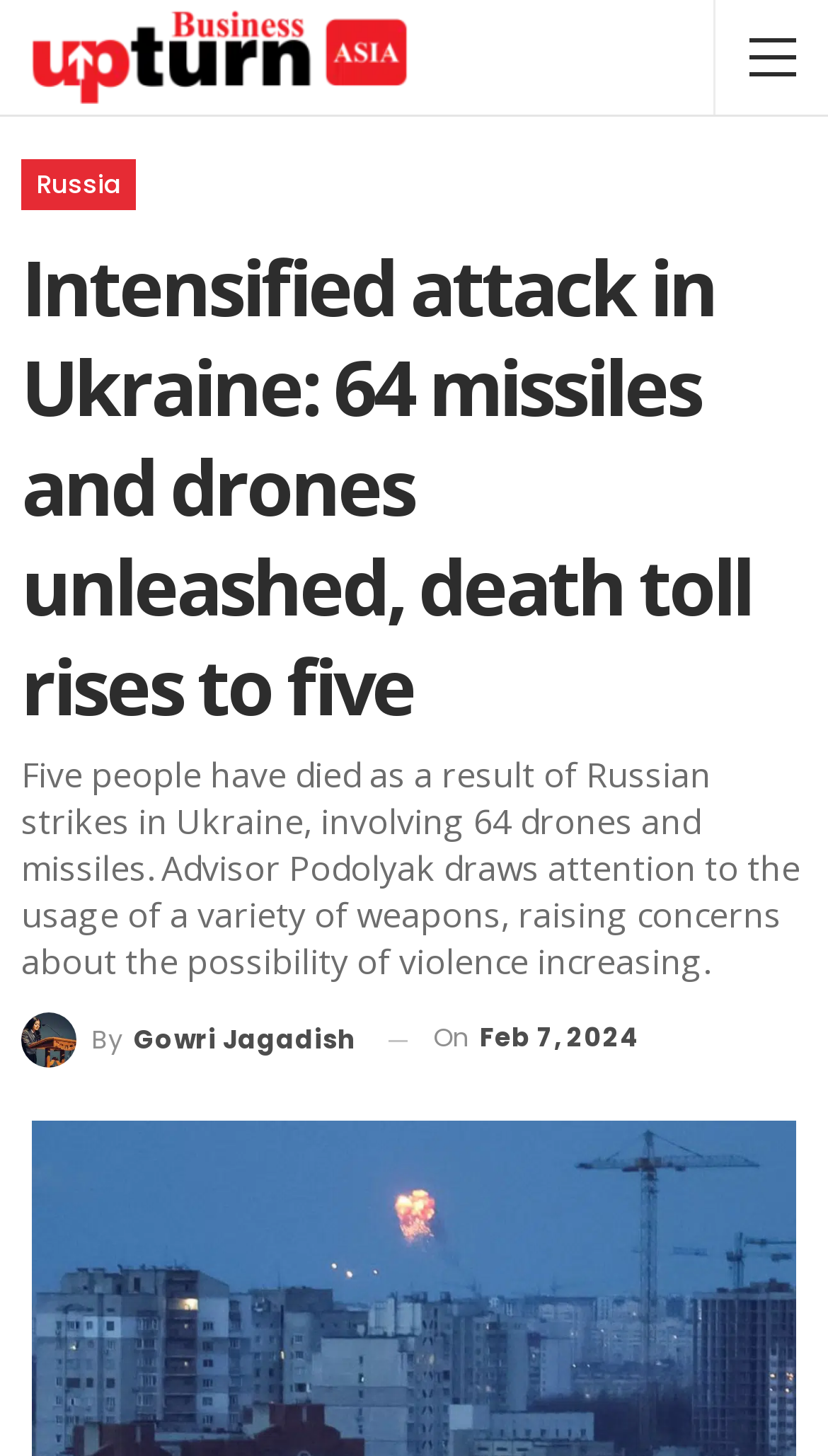Who is the author of the article?
Your answer should be a single word or phrase derived from the screenshot.

Gowri Jagadish